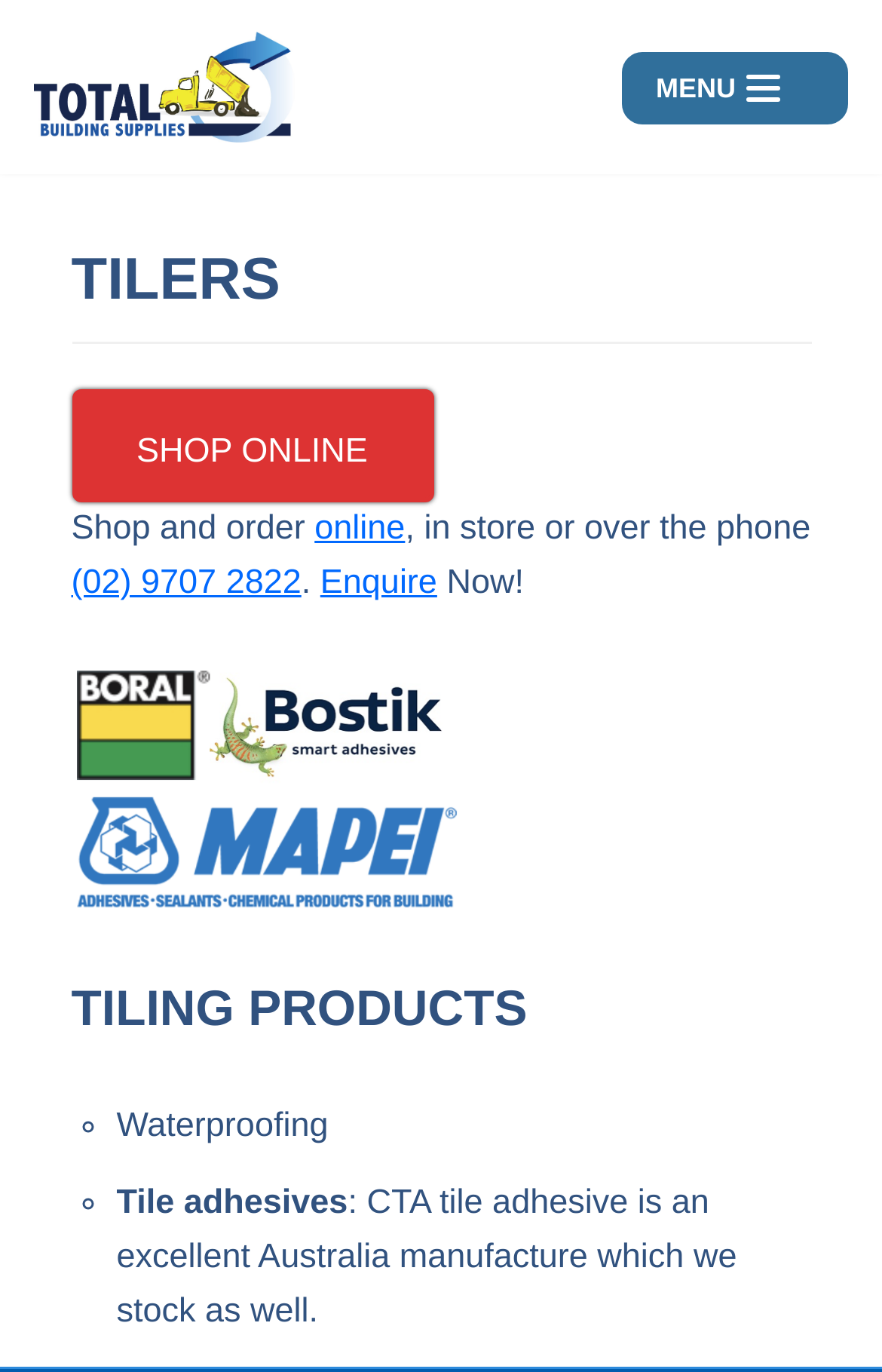Is there a navigation menu?
Based on the image, answer the question with as much detail as possible.

I found this information by looking at the top-right corner of the webpage, where it says 'Navigation Menu' in a button format.